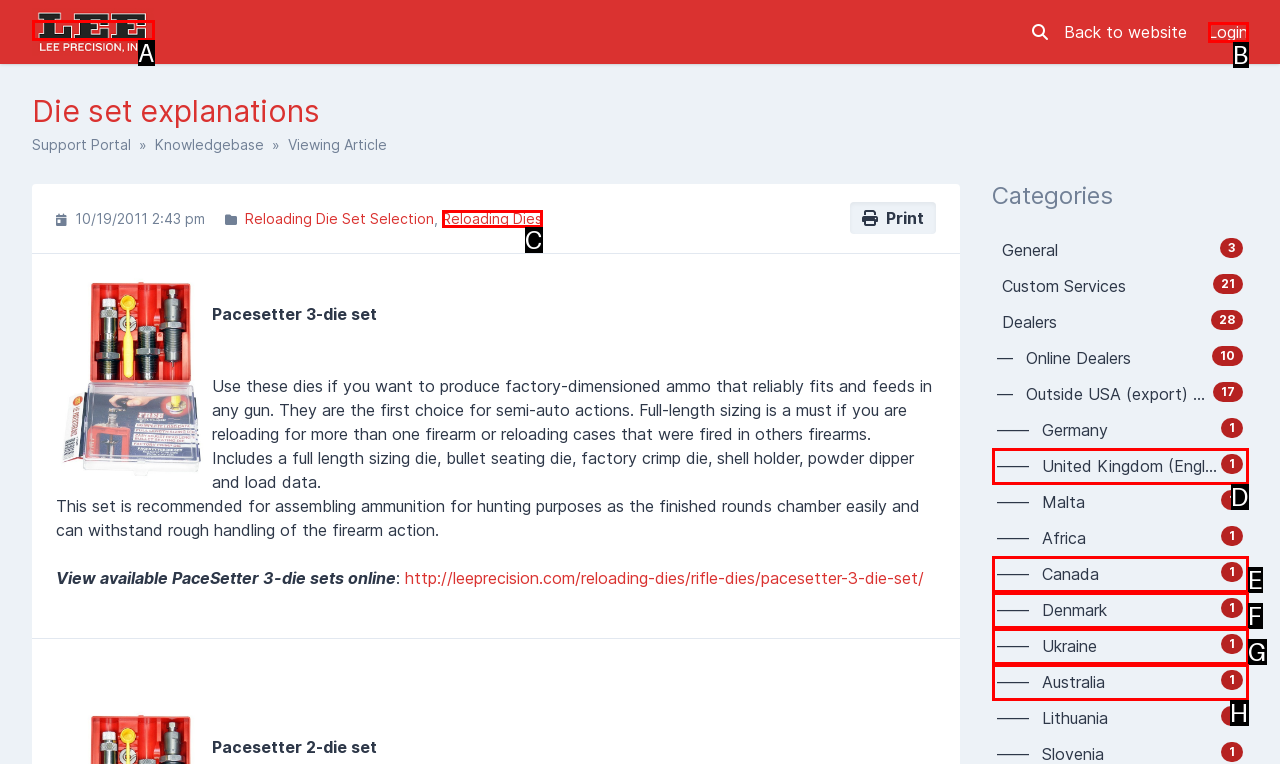Select the appropriate HTML element that needs to be clicked to finish the task: Login to account
Reply with the letter of the chosen option.

B